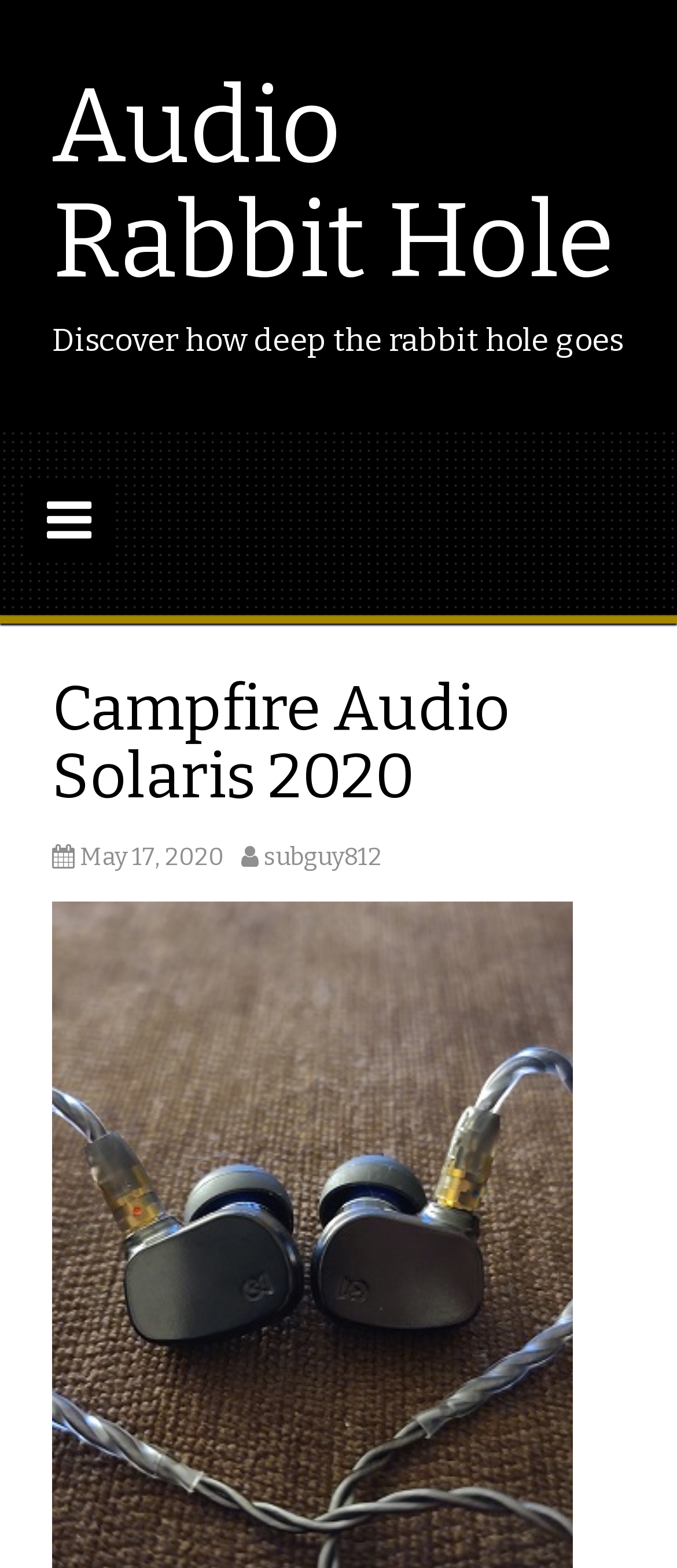Respond concisely with one word or phrase to the following query:
What is the purpose of the button with the icon ''?

Unknown